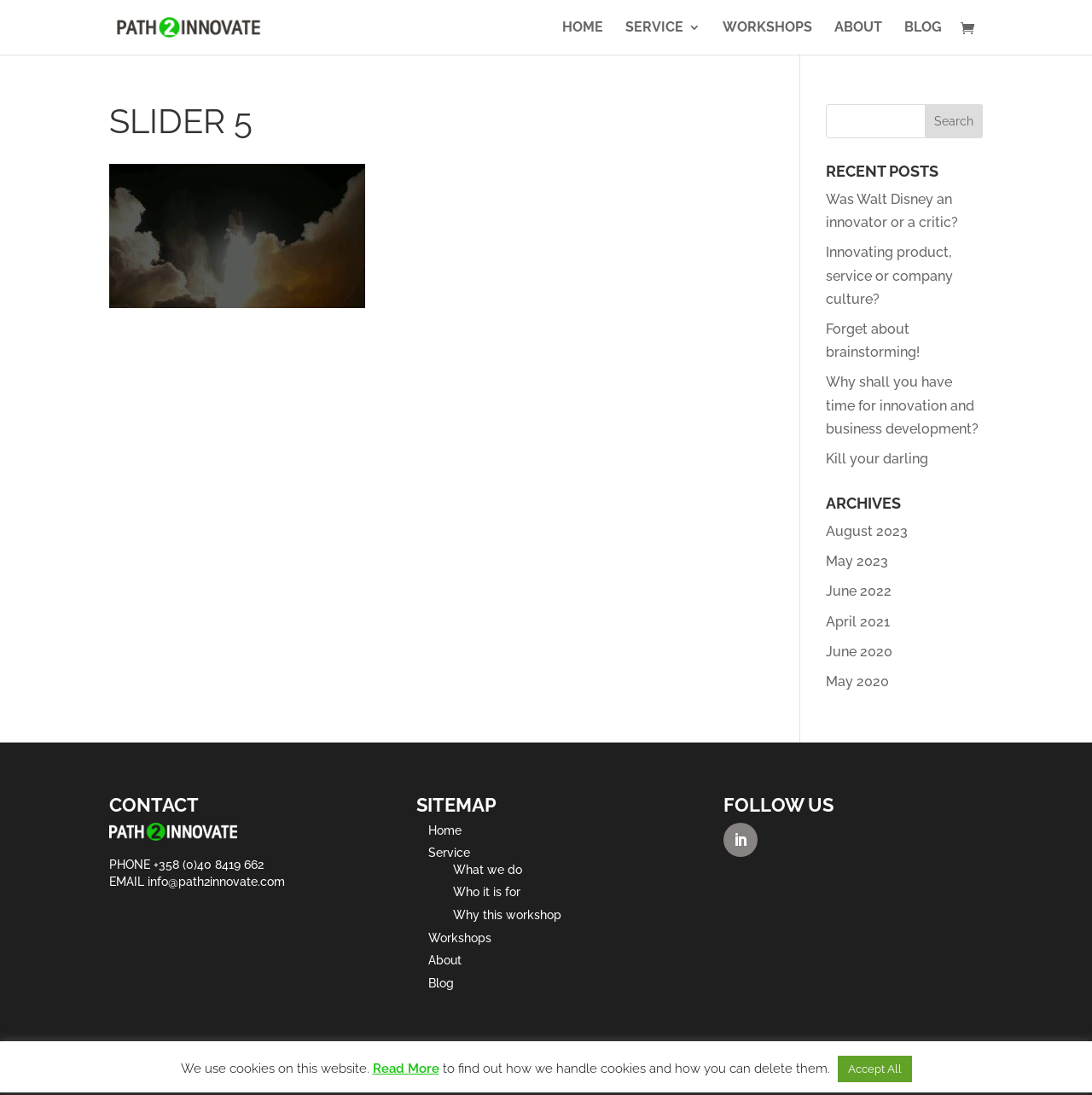Locate the coordinates of the bounding box for the clickable region that fulfills this instruction: "Read the recent post 'Was Walt Disney an innovator or a critic?'".

[0.756, 0.175, 0.878, 0.211]